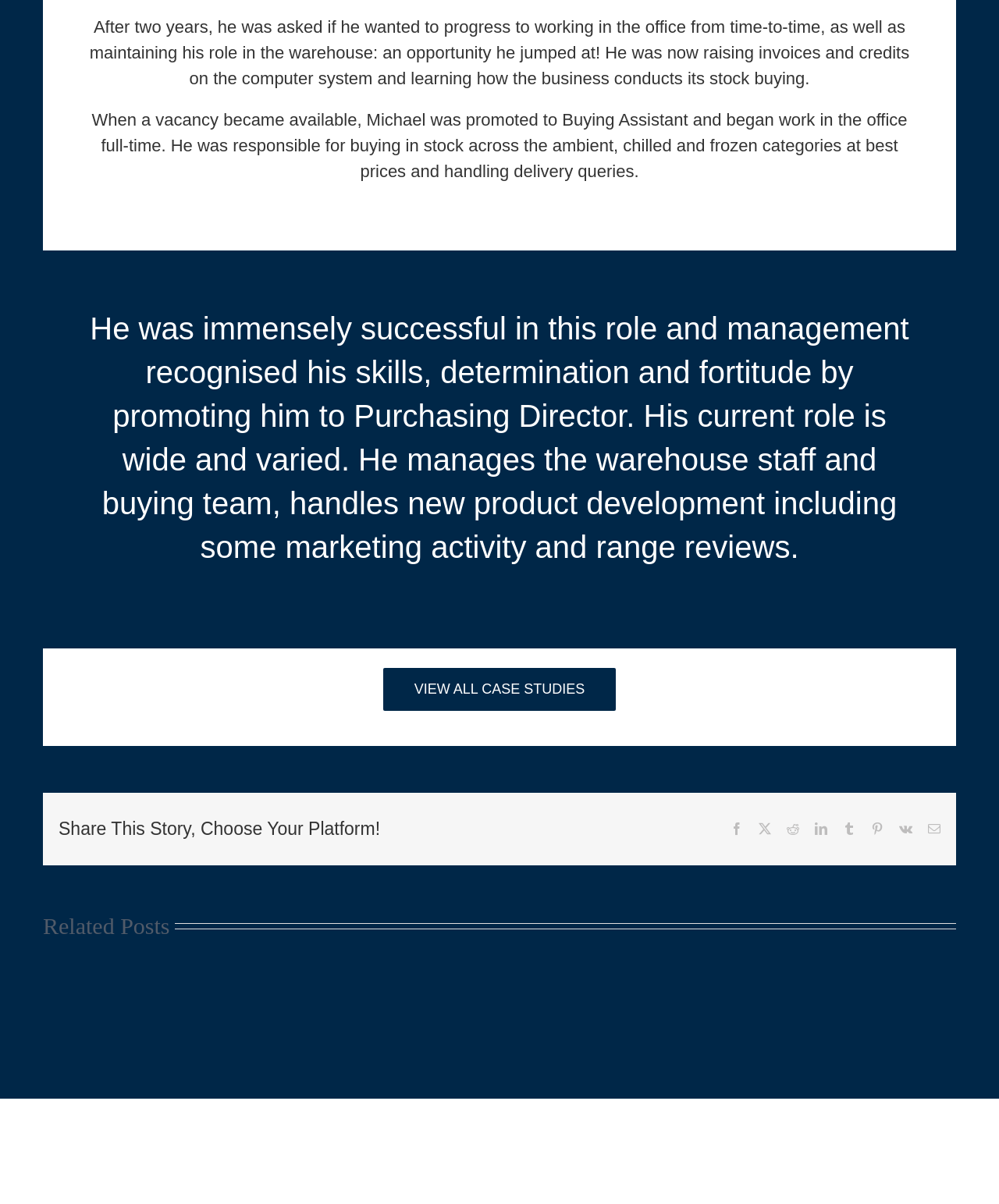Using the provided description: "Industry Sectors", find the bounding box coordinates of the corresponding UI element. The output should be four float numbers between 0 and 1, in the format [left, top, right, bottom].

None